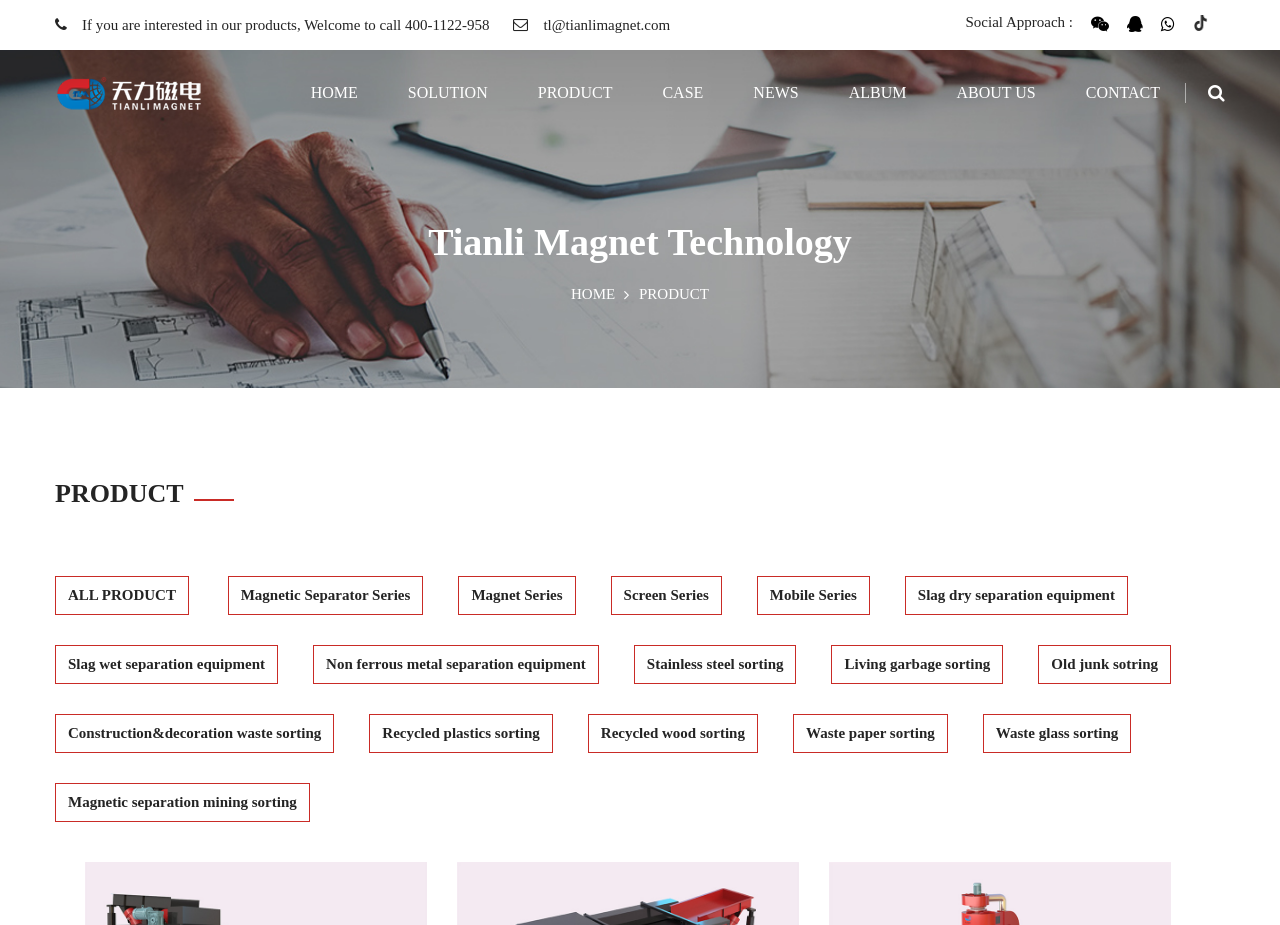Identify the bounding box coordinates of the element to click to follow this instruction: 'Call the company'. Ensure the coordinates are four float values between 0 and 1, provided as [left, top, right, bottom].

[0.043, 0.018, 0.382, 0.036]